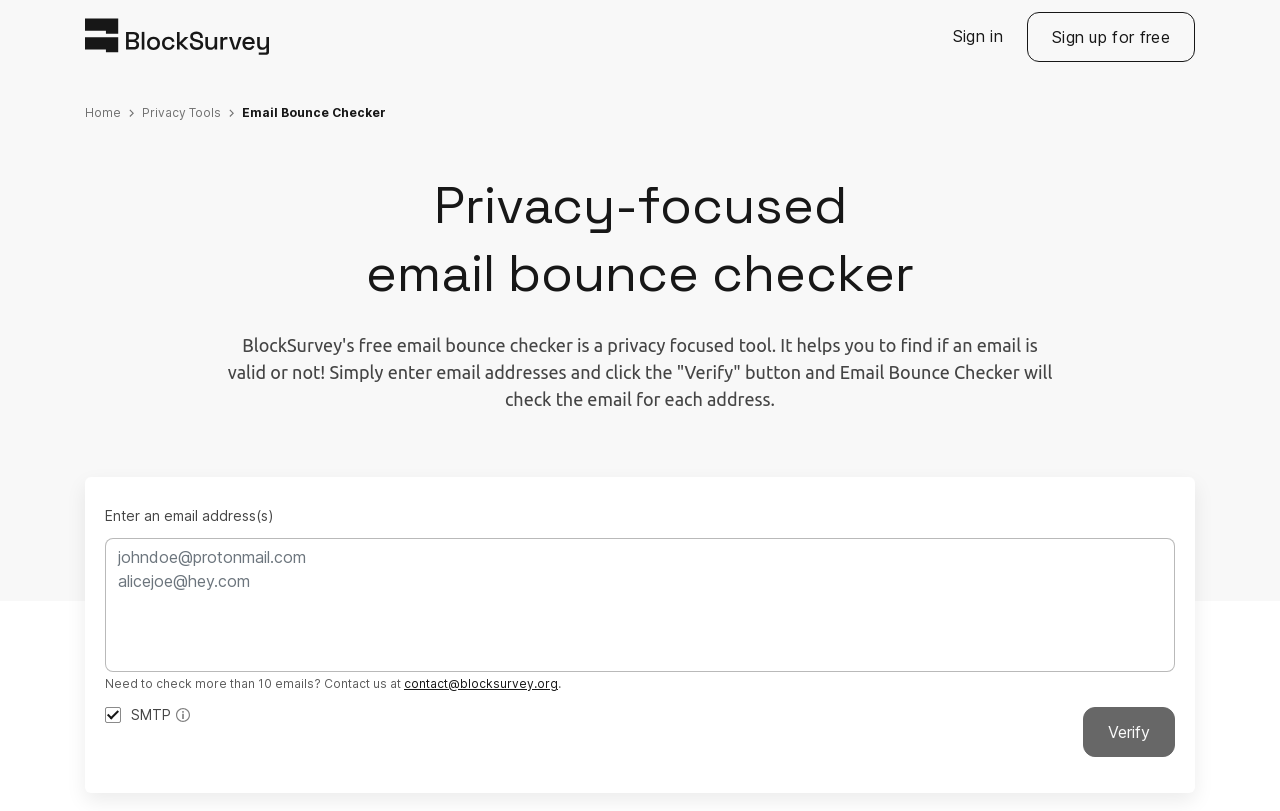Find the bounding box coordinates for the UI element whose description is: "Sign in". The coordinates should be four float numbers between 0 and 1, in the format [left, top, right, bottom].

[0.744, 0.02, 0.783, 0.072]